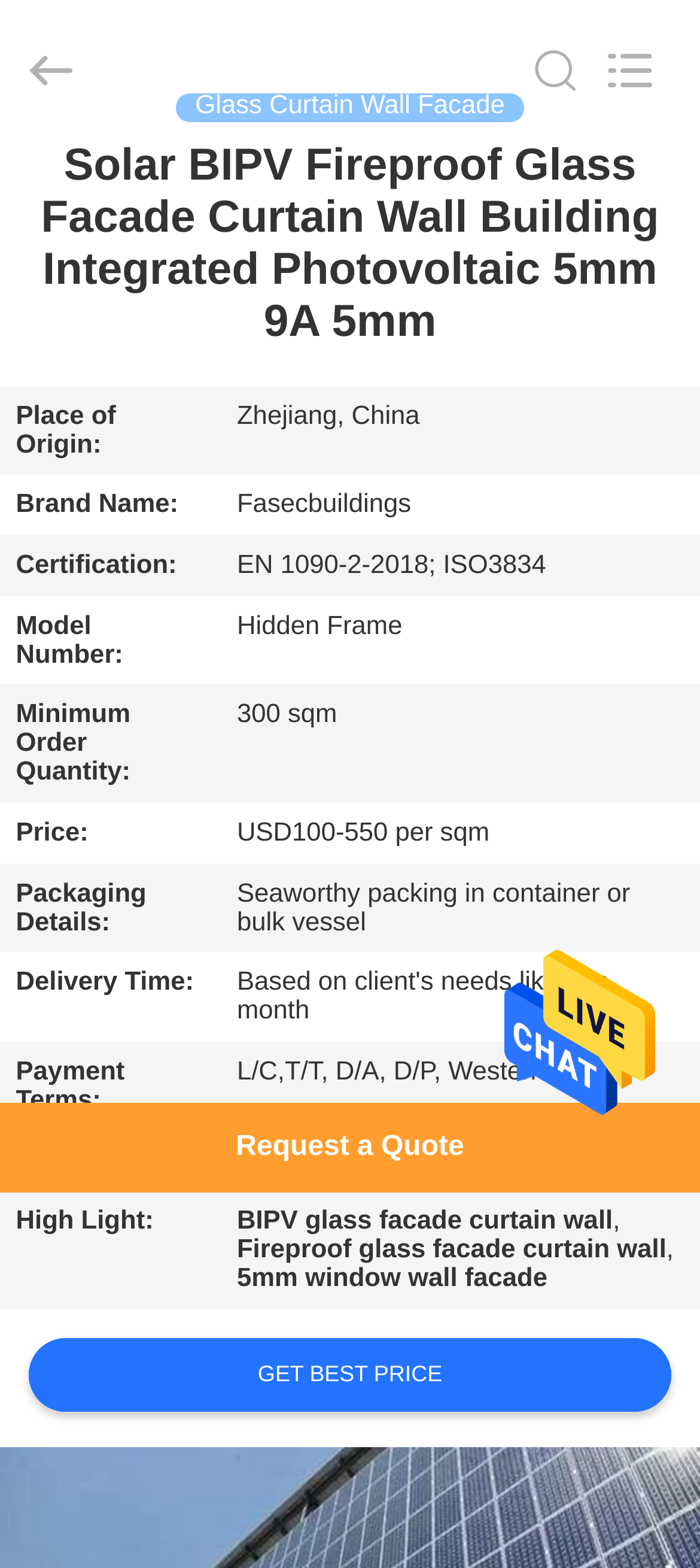Given the element description Participate in a study, predict the bounding box coordinates for the UI element in the webpage screenshot. The format should be (top-left x, top-left y, bottom-right x, bottom-right y), and the values should be between 0 and 1.

None